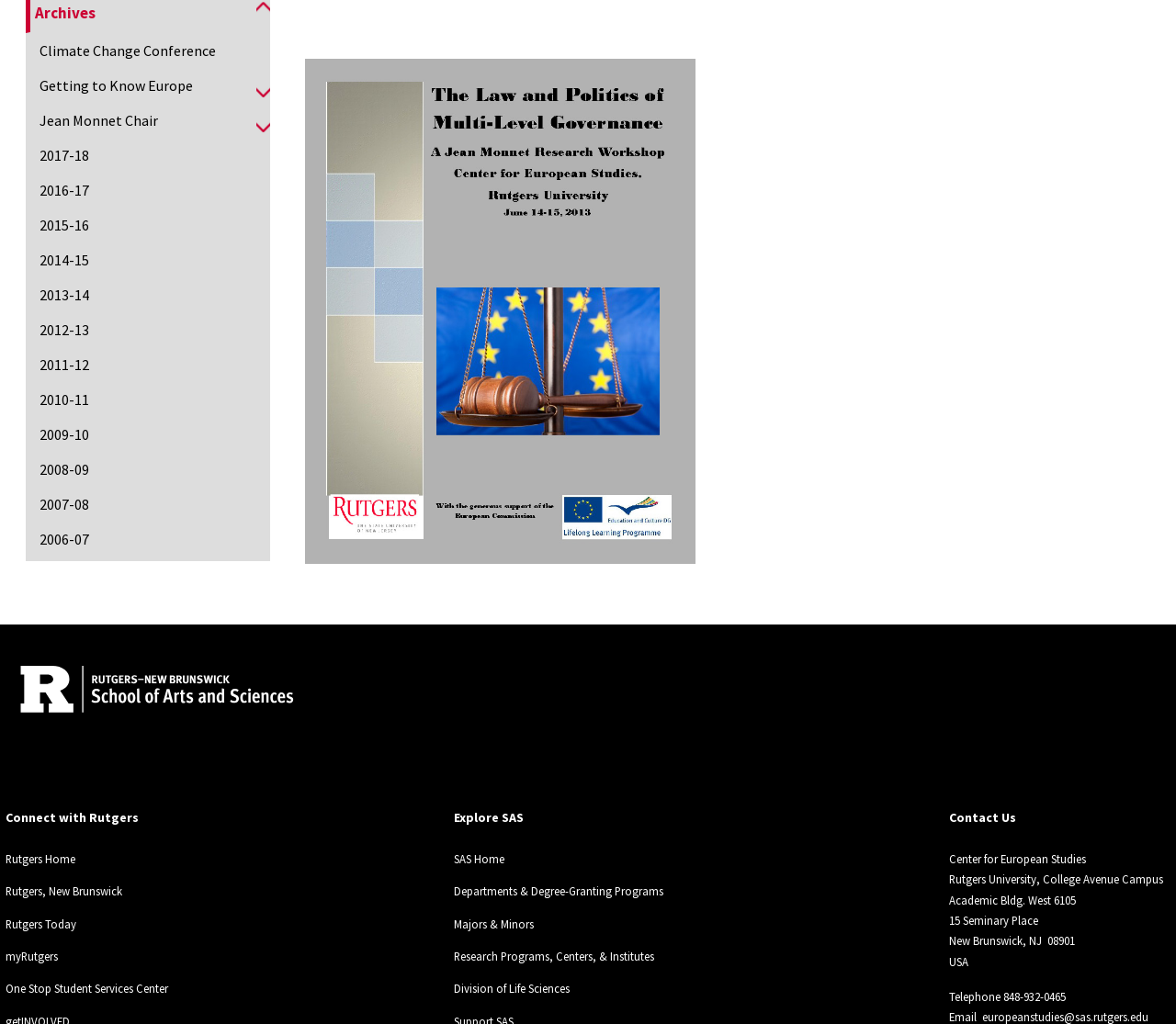Bounding box coordinates are specified in the format (top-left x, top-left y, bottom-right x, bottom-right y). All values are floating point numbers bounded between 0 and 1. Please provide the bounding box coordinate of the region this sentence describes: Getting to Know Europe

[0.022, 0.066, 0.214, 0.1]